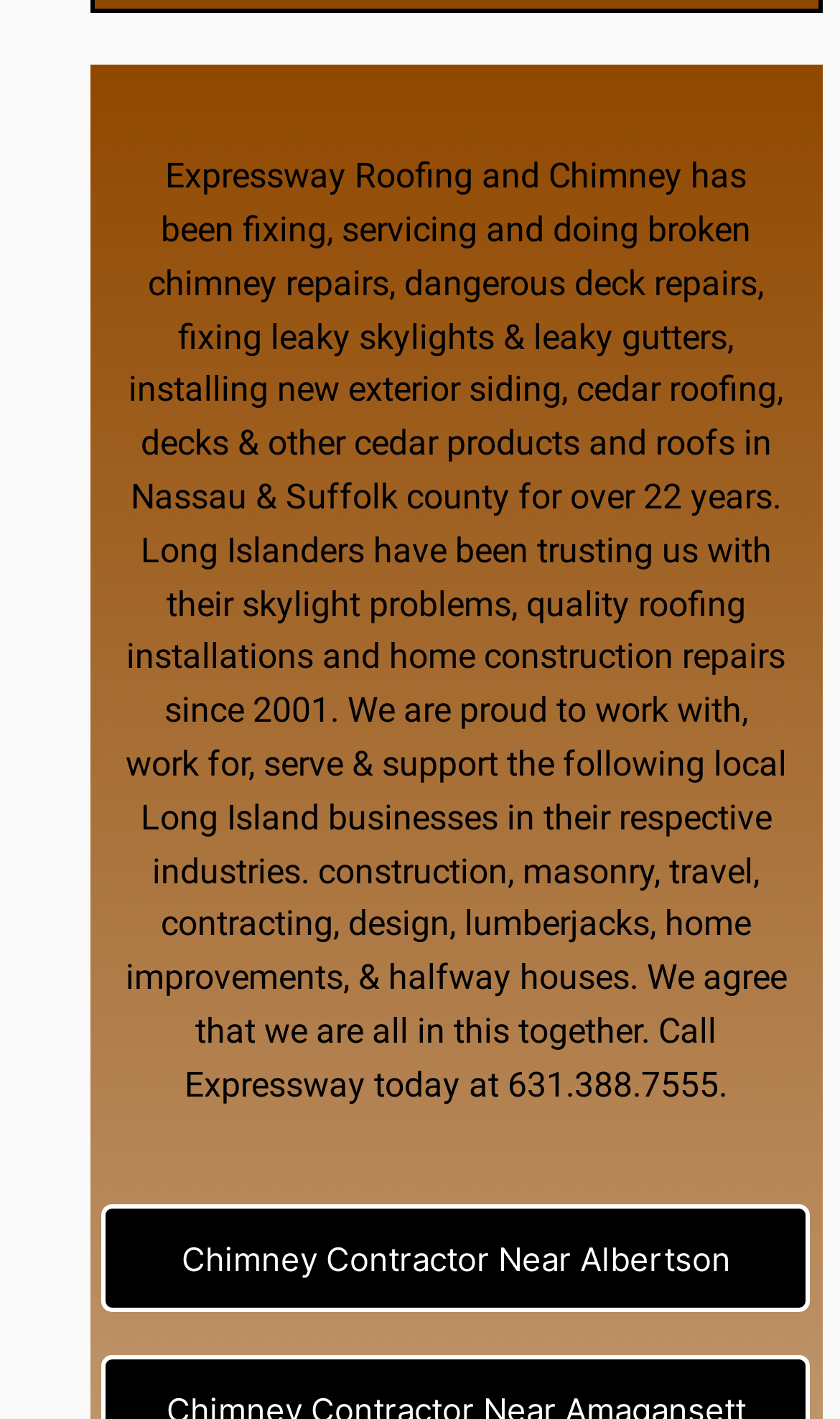Please identify the bounding box coordinates of the element that needs to be clicked to execute the following command: "Click on 'broken chimney repairs'". Provide the bounding box using four float numbers between 0 and 1, formatted as [left, top, right, bottom].

[0.176, 0.147, 0.894, 0.214]